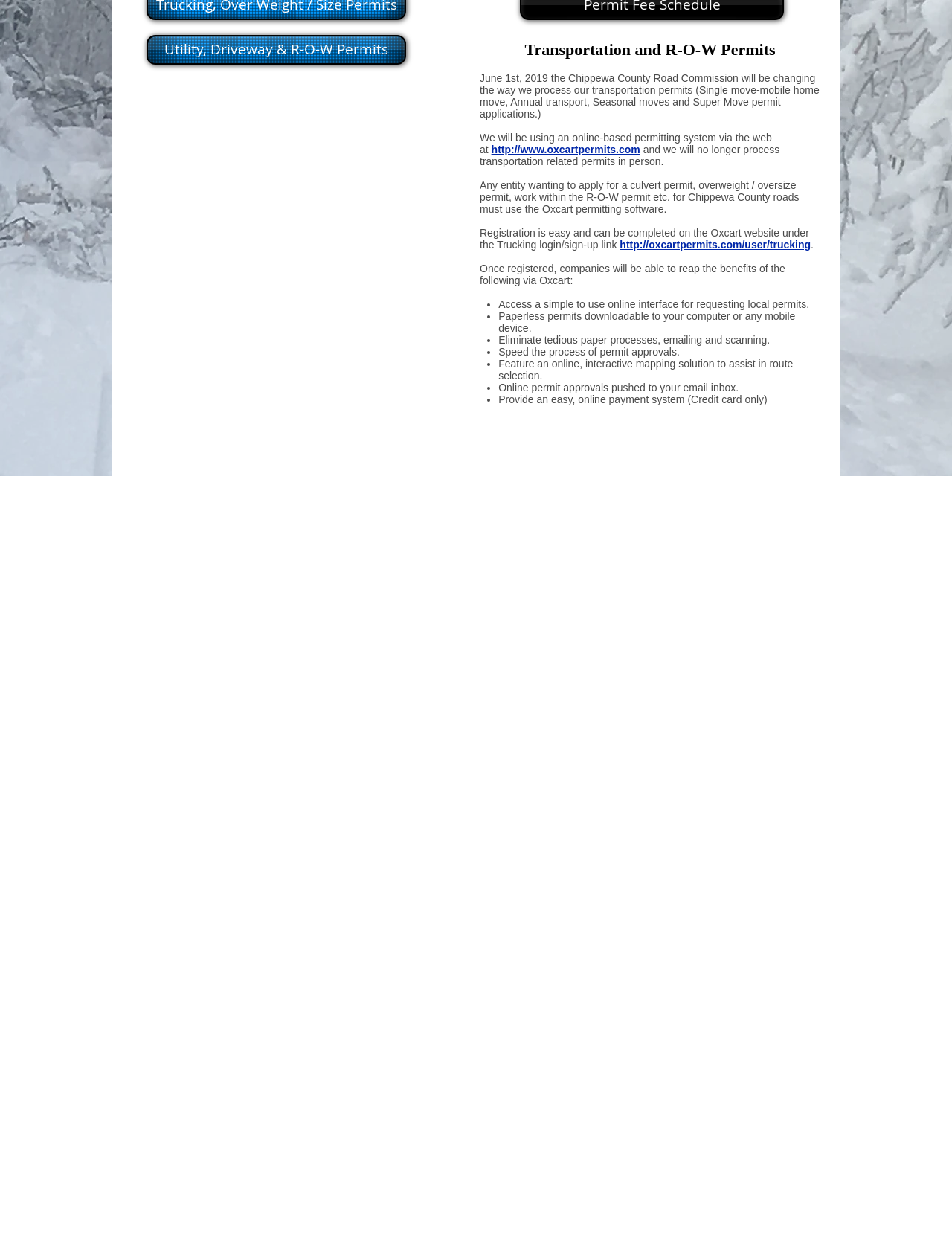Identify the bounding box coordinates for the UI element mentioned here: "Utility, Driveway & R-O-W Permits". Provide the coordinates as four float values between 0 and 1, i.e., [left, top, right, bottom].

[0.154, 0.028, 0.423, 0.052]